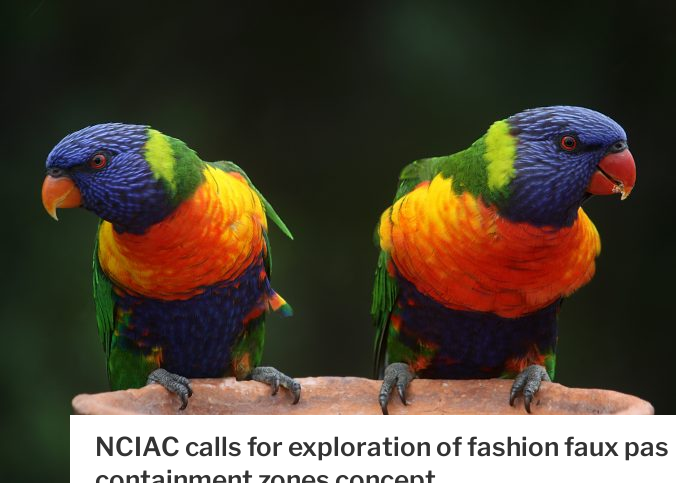Provide a comprehensive description of the image.

The image showcases two vibrant rainbow lorikeets perched closely together, their colorful plumage showcasing a stunning array of greens, blues, yellows, and oranges. Both birds have their heads slightly tilted as they face the viewer, exuding a sense of curiosity and playfulness. Below the image, a bold caption reads, "NCIAC calls for exploration of fashion faux pas containment zones concept," suggesting a whimsical dialogue on the intersection of fashion and nature, reflecting the colorful appearance of the birds. This delightful representation emphasizes the beauty of native wildlife while humorously addressing a broader cultural conversation.